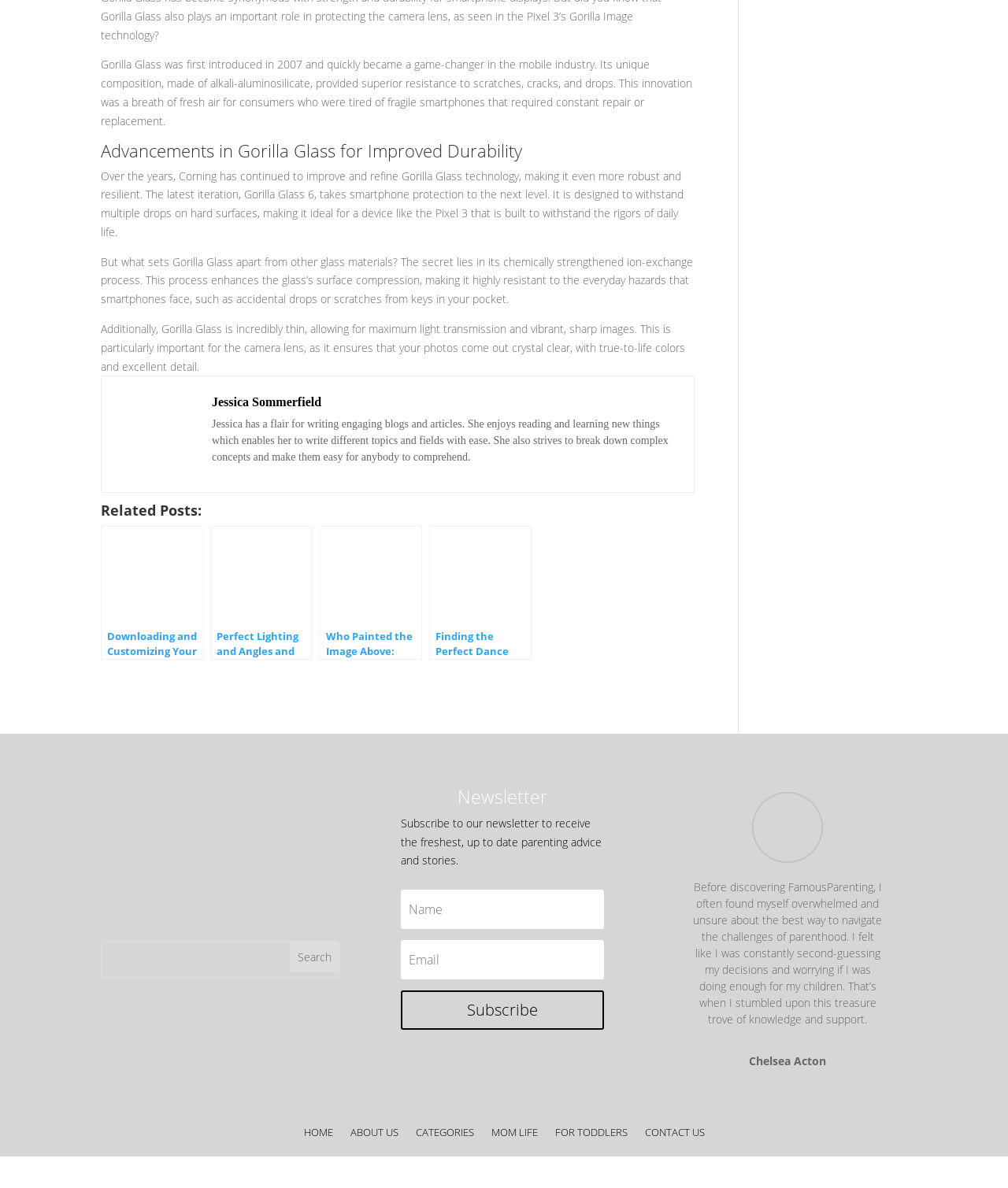Provide your answer to the question using just one word or phrase: What is the topic of the related post 'pixel 3 badminton backgrounds'?

Customizing Pixel 3 backgrounds